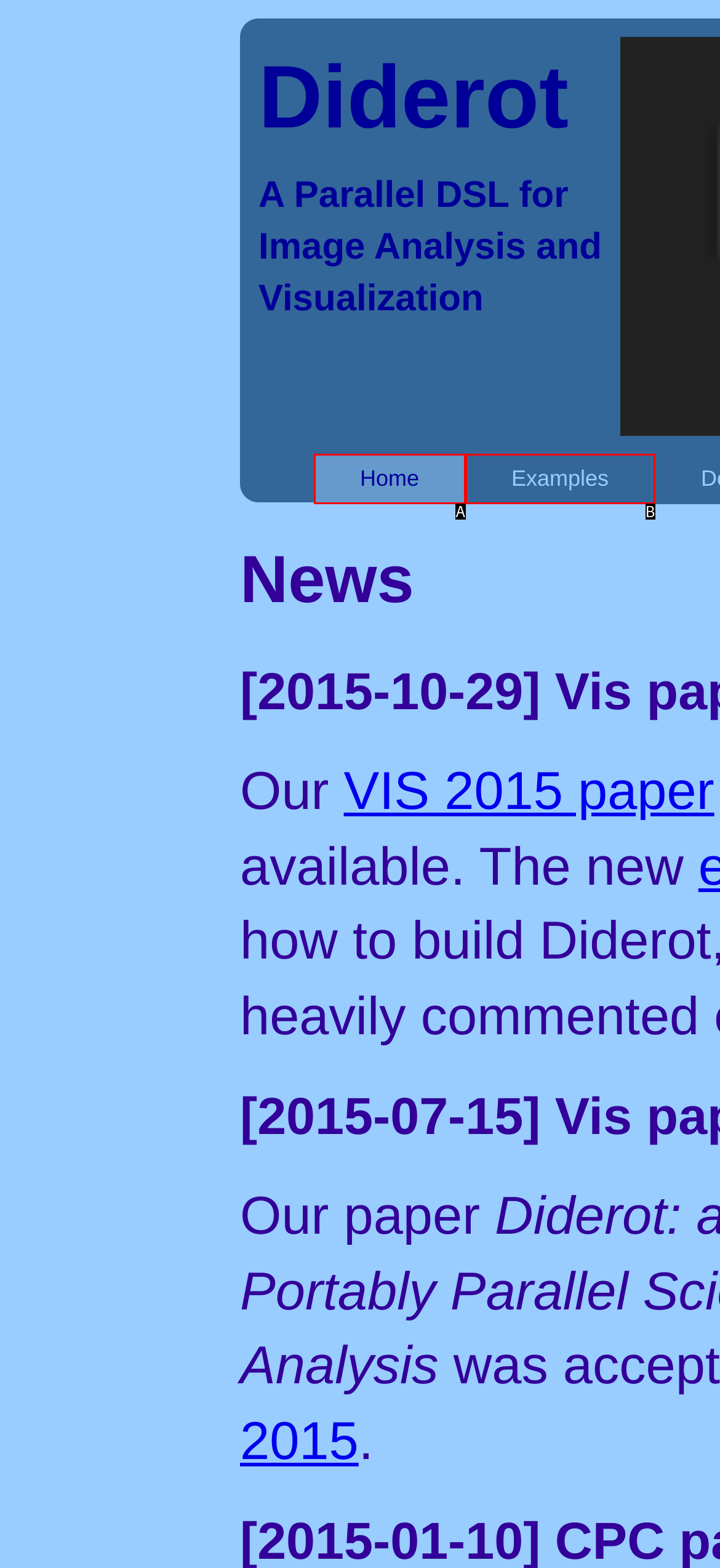Match the HTML element to the description: Home. Answer with the letter of the correct option from the provided choices.

A